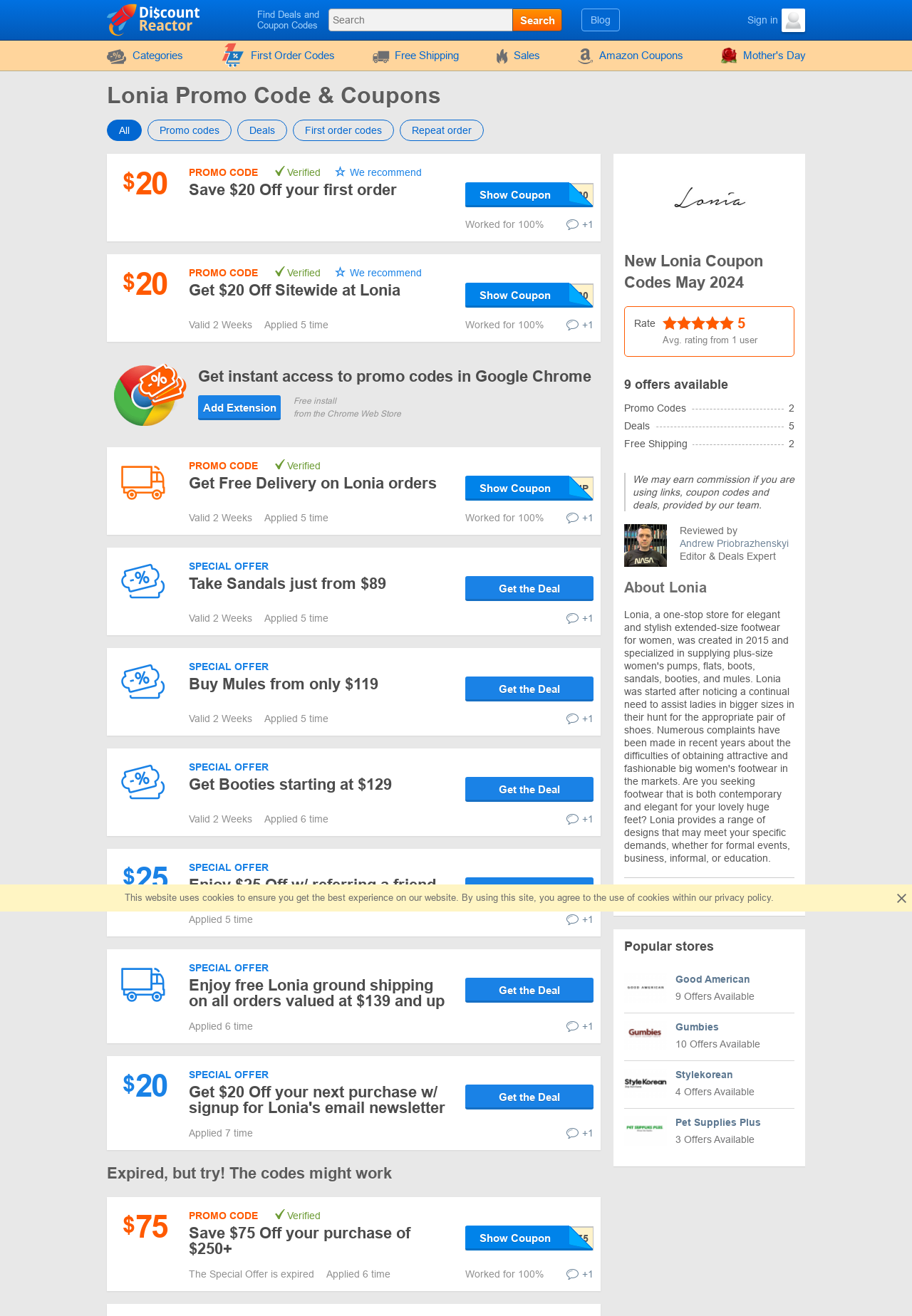How many times was the promo code 'FREESHIP' applied?
Using the image as a reference, give an elaborate response to the question.

I found a promo code 'FREESHIP' with a description 'Applied 5 times', which implies that this promo code was applied 5 times.